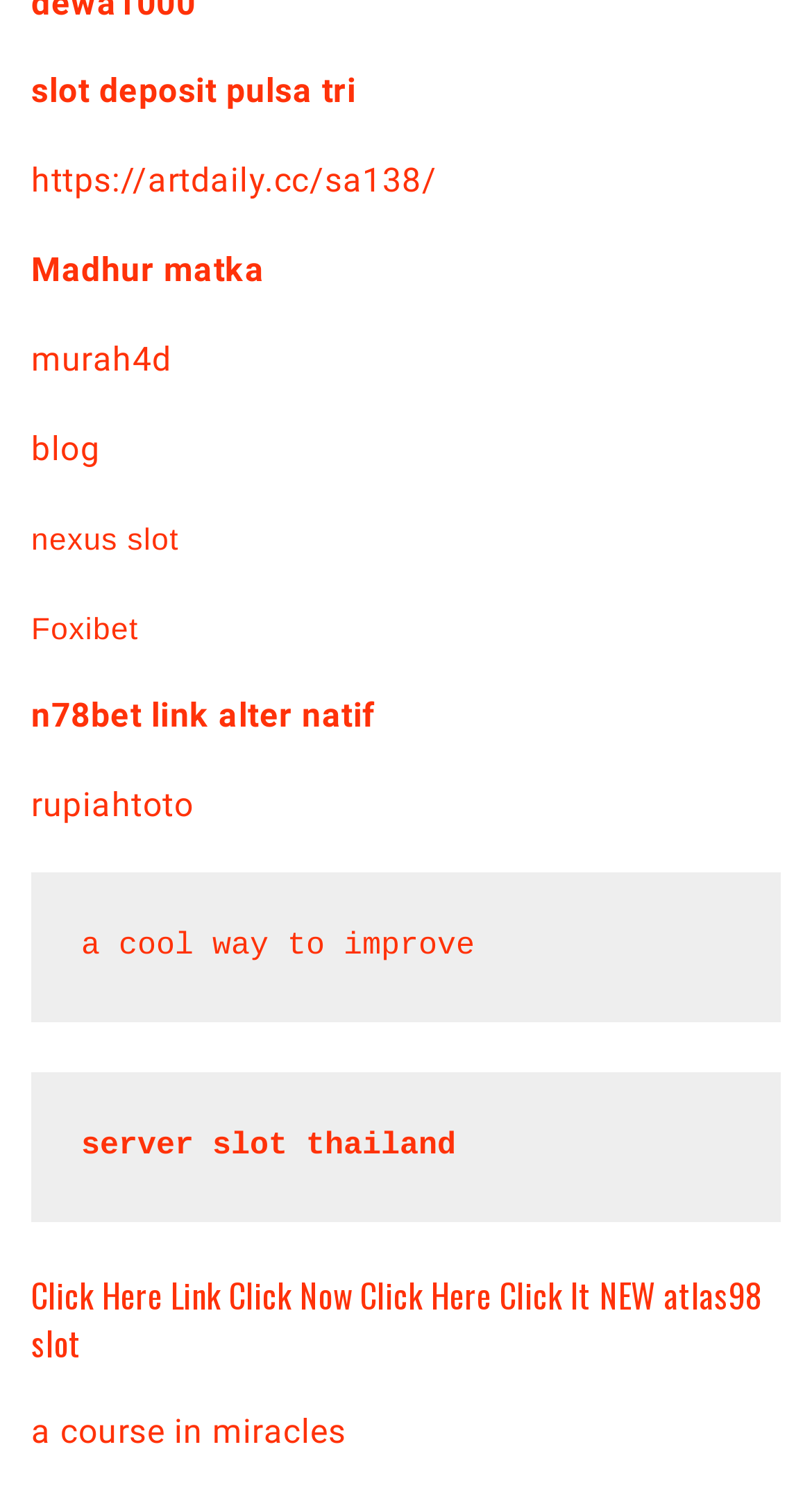Identify the coordinates of the bounding box for the element described below: "Foxibet". Return the coordinates as four float numbers between 0 and 1: [left, top, right, bottom].

[0.038, 0.412, 0.171, 0.434]